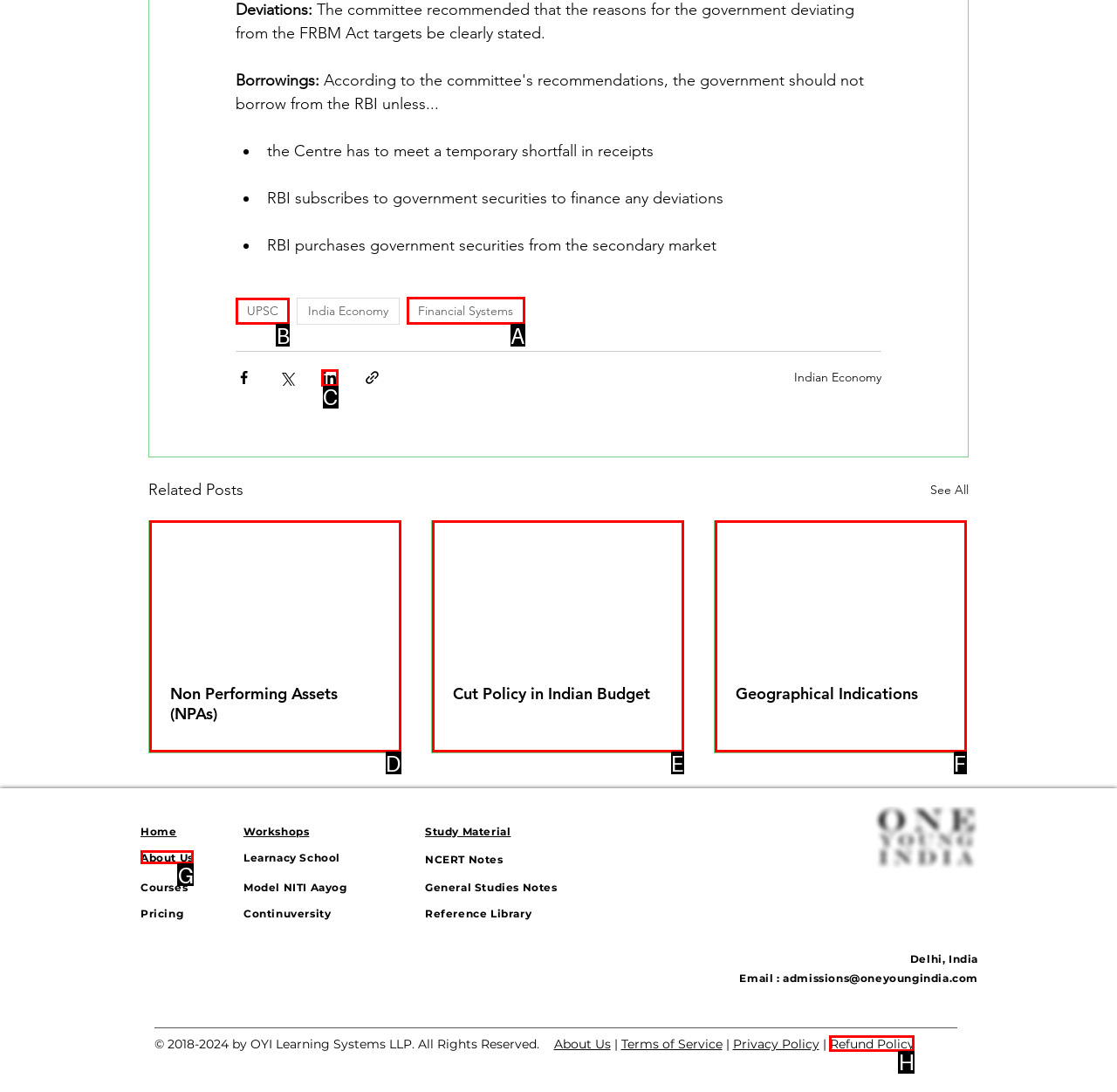Determine the letter of the UI element I should click on to complete the task: Click on the 'UPSC' link from the provided choices in the screenshot.

B